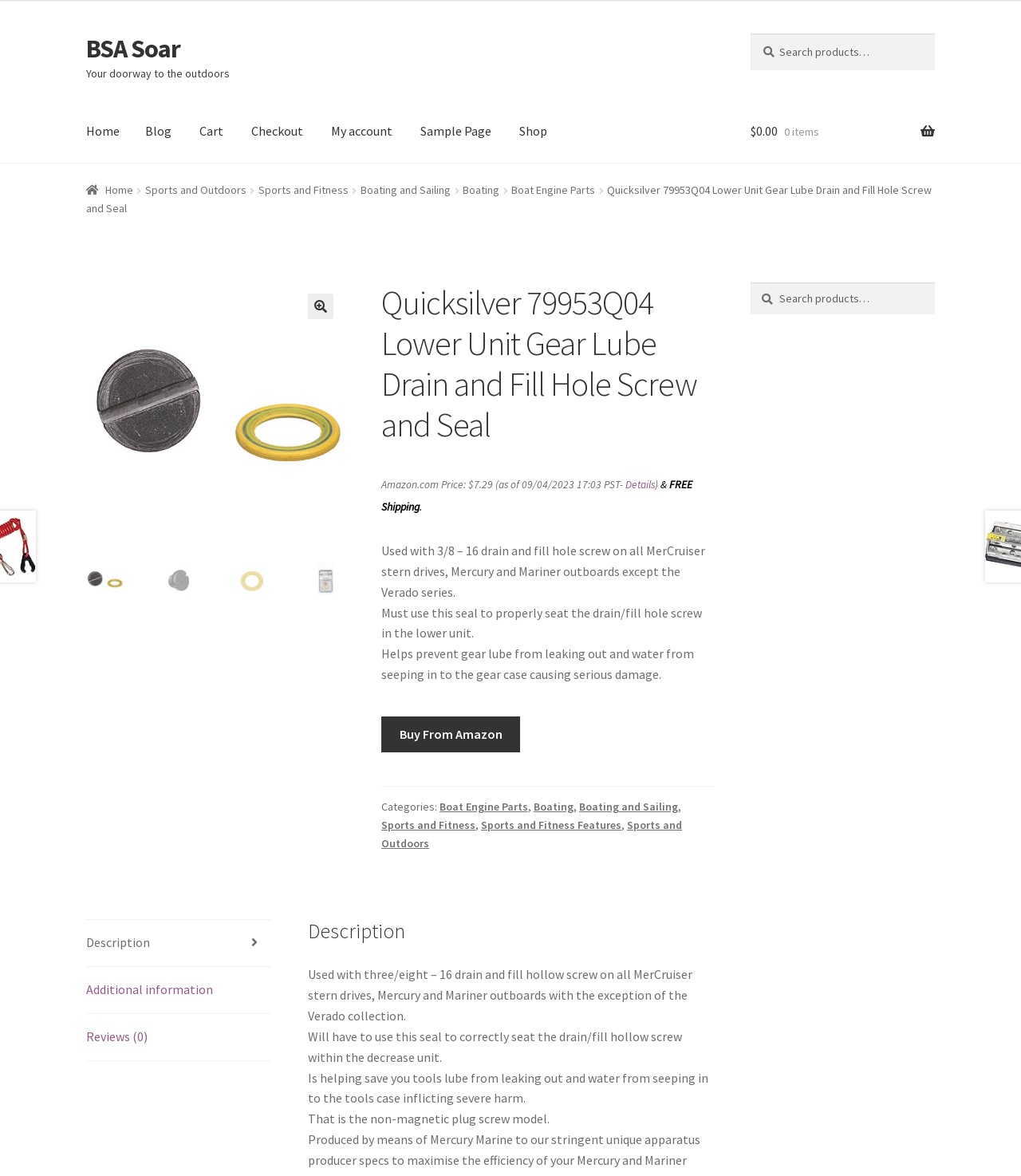Find the bounding box coordinates of the clickable area required to complete the following action: "Buy from Amazon".

[0.374, 0.609, 0.51, 0.64]